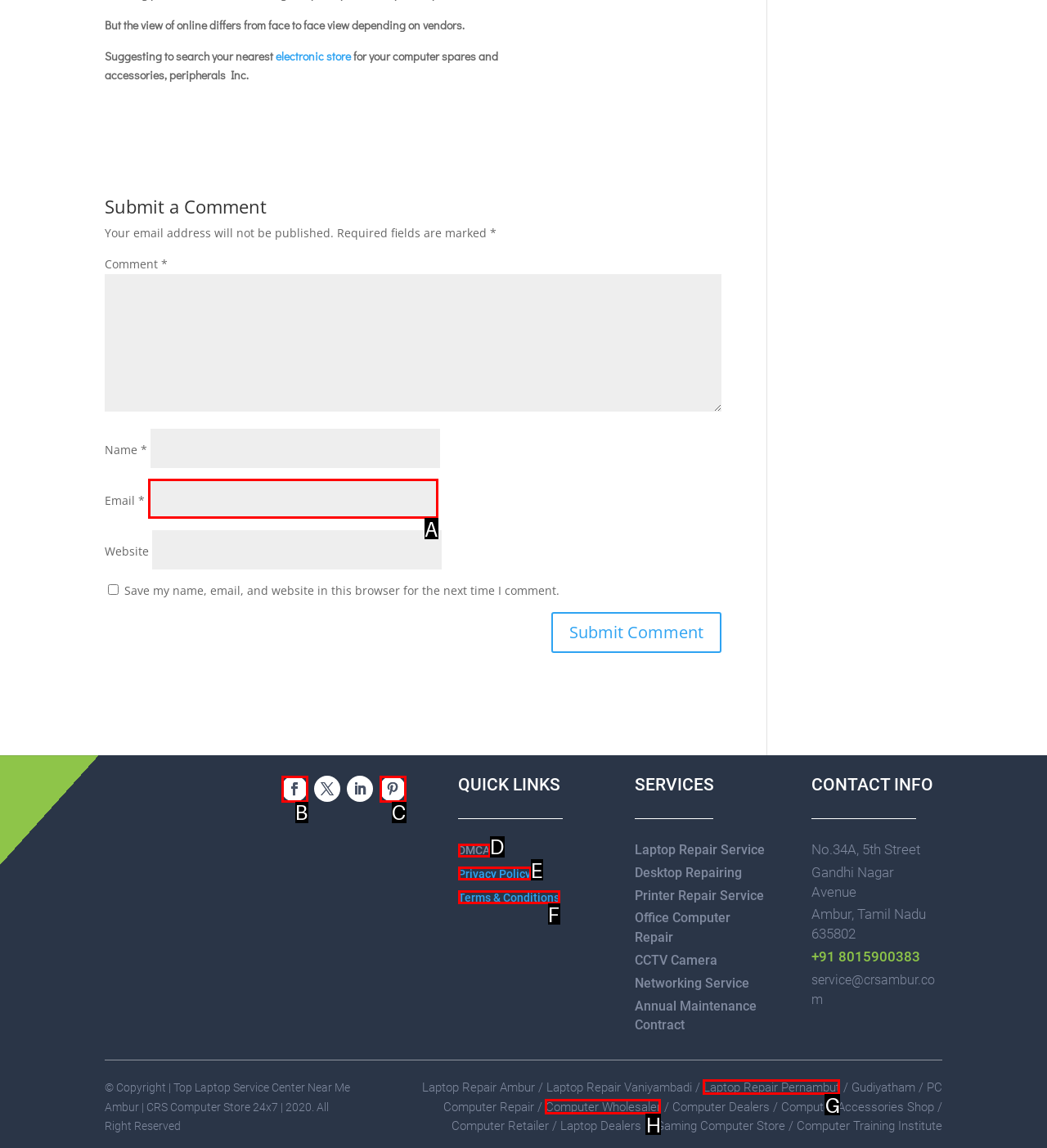Given the description: DMCA, pick the option that matches best and answer with the corresponding letter directly.

D